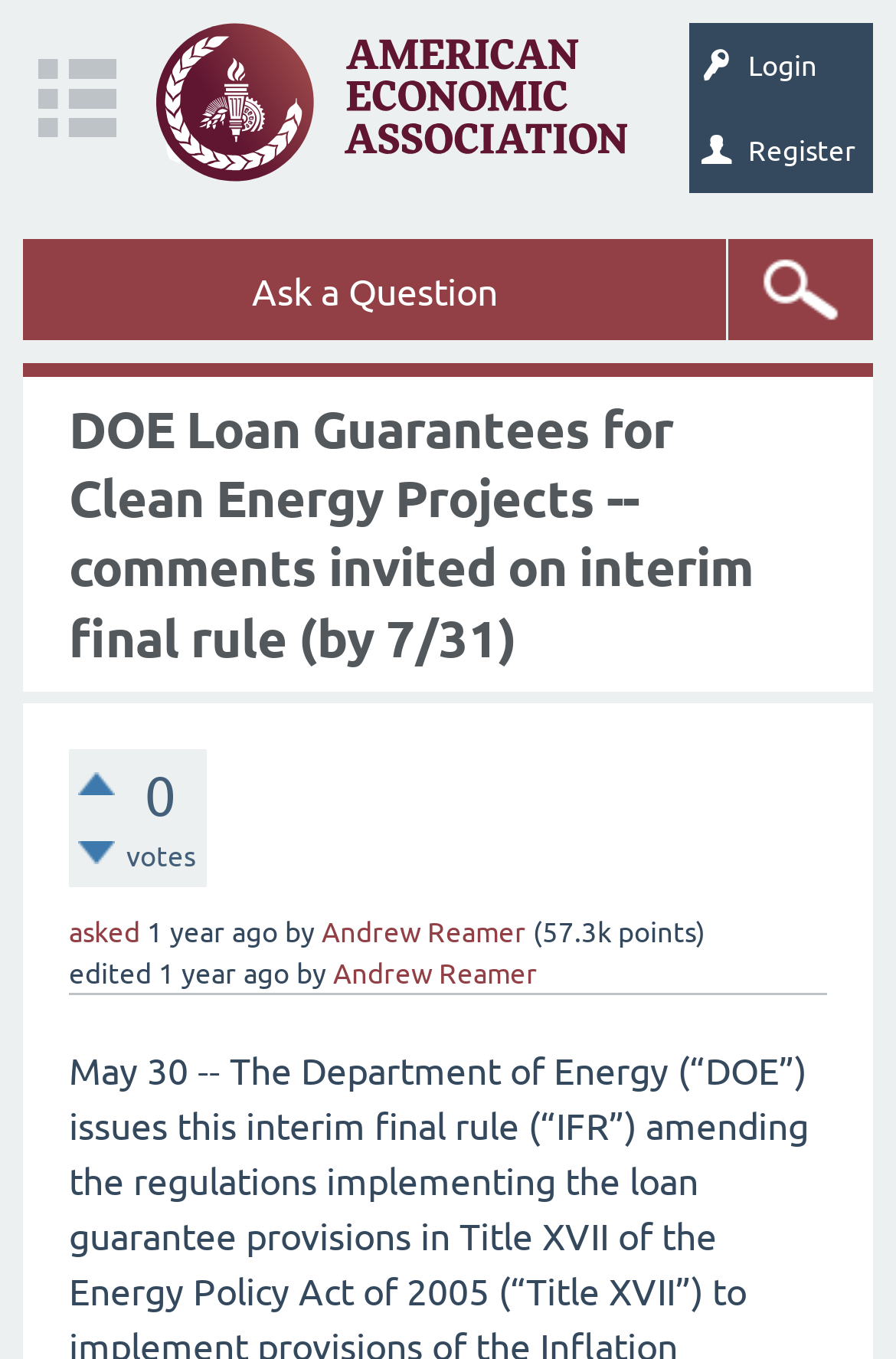Determine the bounding box coordinates for the area that should be clicked to carry out the following instruction: "Register for an account".

[0.769, 0.079, 0.974, 0.142]